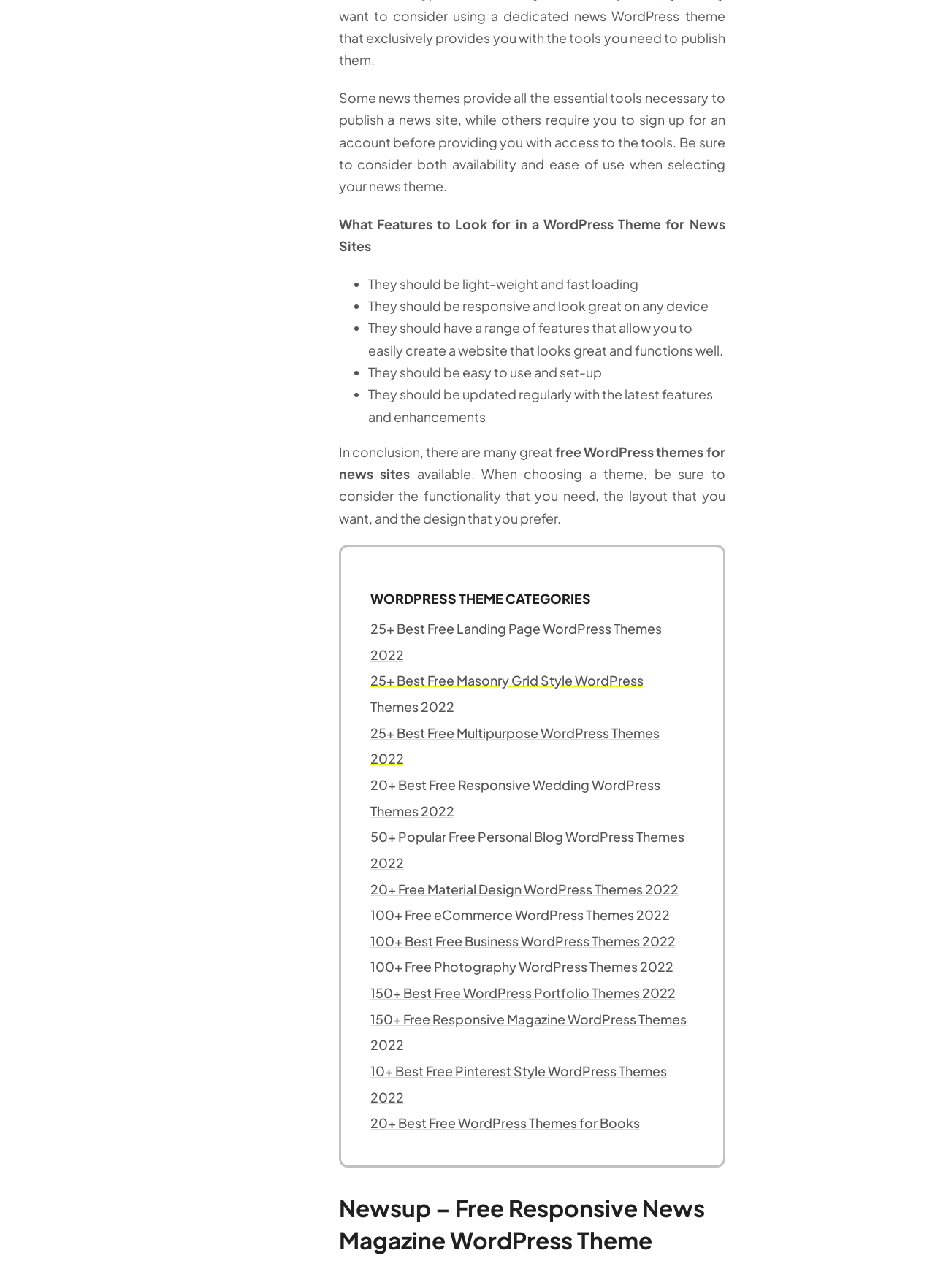Based on the image, provide a detailed response to the question:
What is the main topic of the webpage?

Based on the content of the webpage, it appears to be discussing WordPress themes specifically designed for news sites. The text mentions features to look for in a WordPress theme for news sites, and there are links to various categories of WordPress themes.